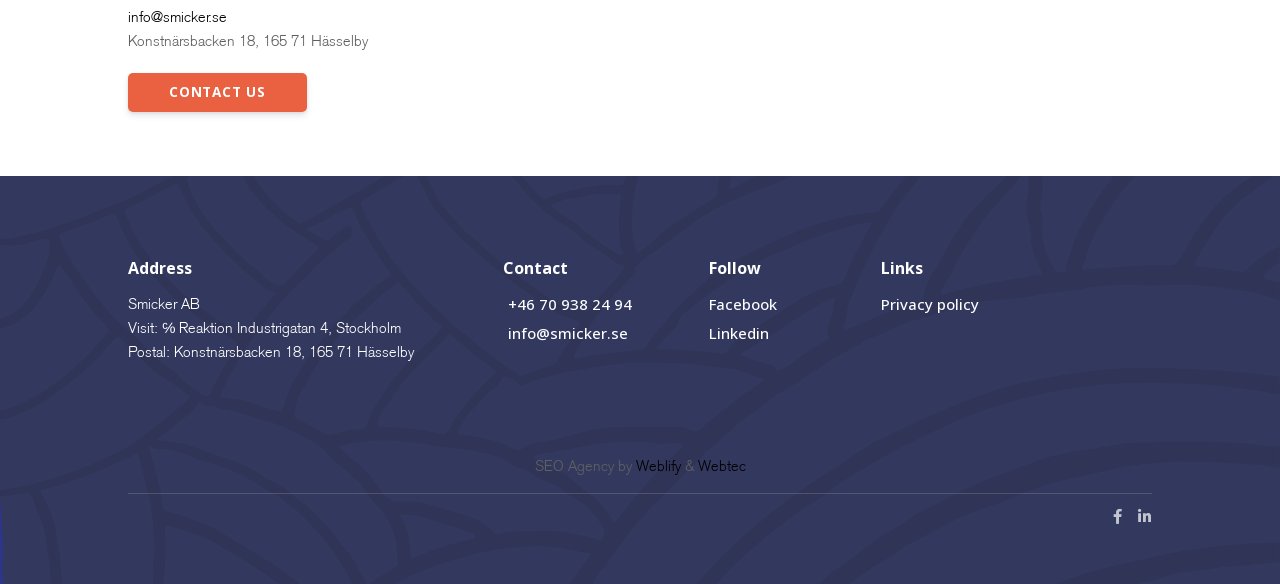What is the company's address?
From the image, respond using a single word or phrase.

Konstnärsbacken 18, 165 71 Hässelby